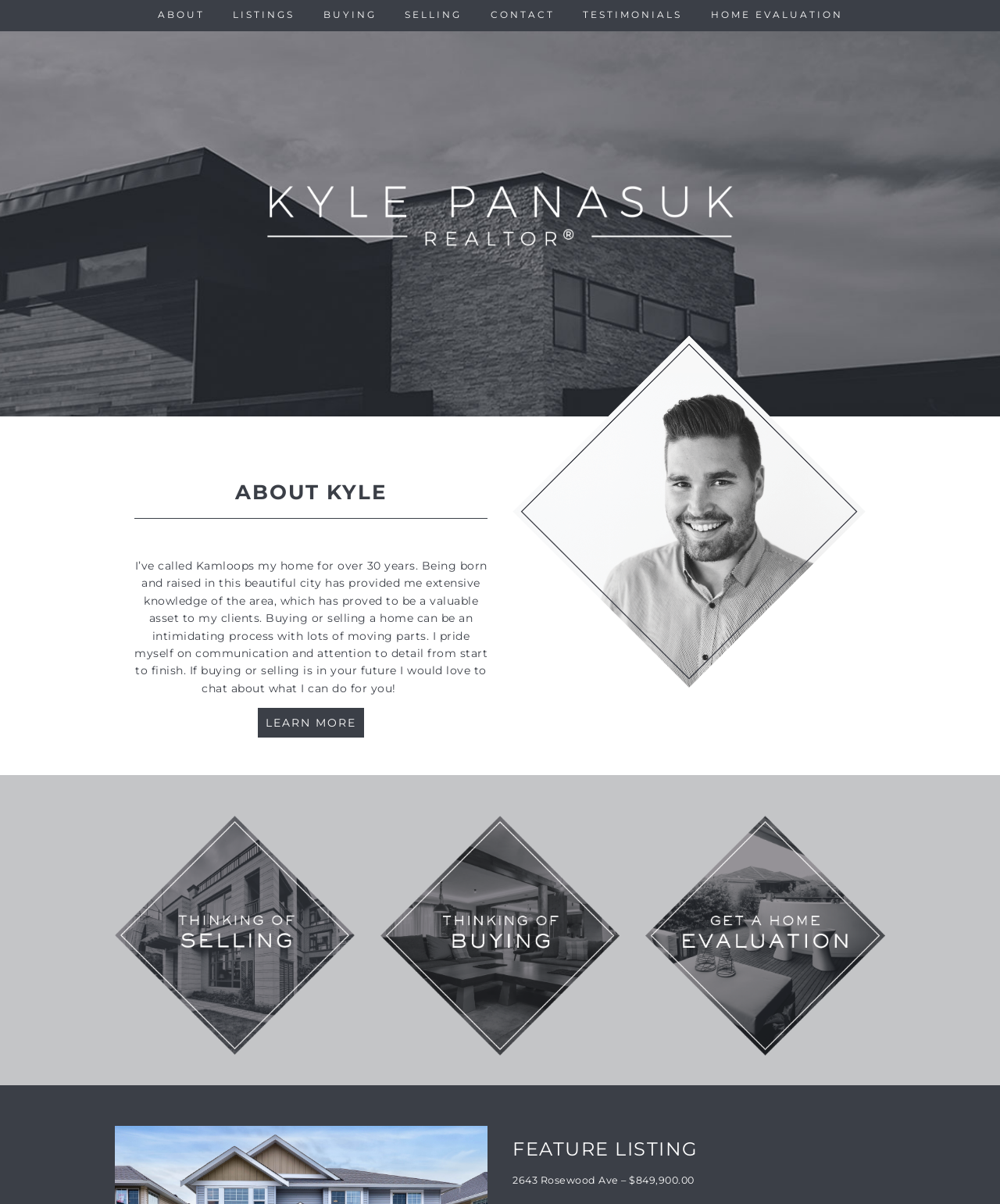What is the name of the realtor?
Please answer the question with a detailed response using the information from the screenshot.

The name of the realtor can be found in the root element 'Kyle Panasuk - Kamloops, British Columbia Realtor' which is the title of the webpage.